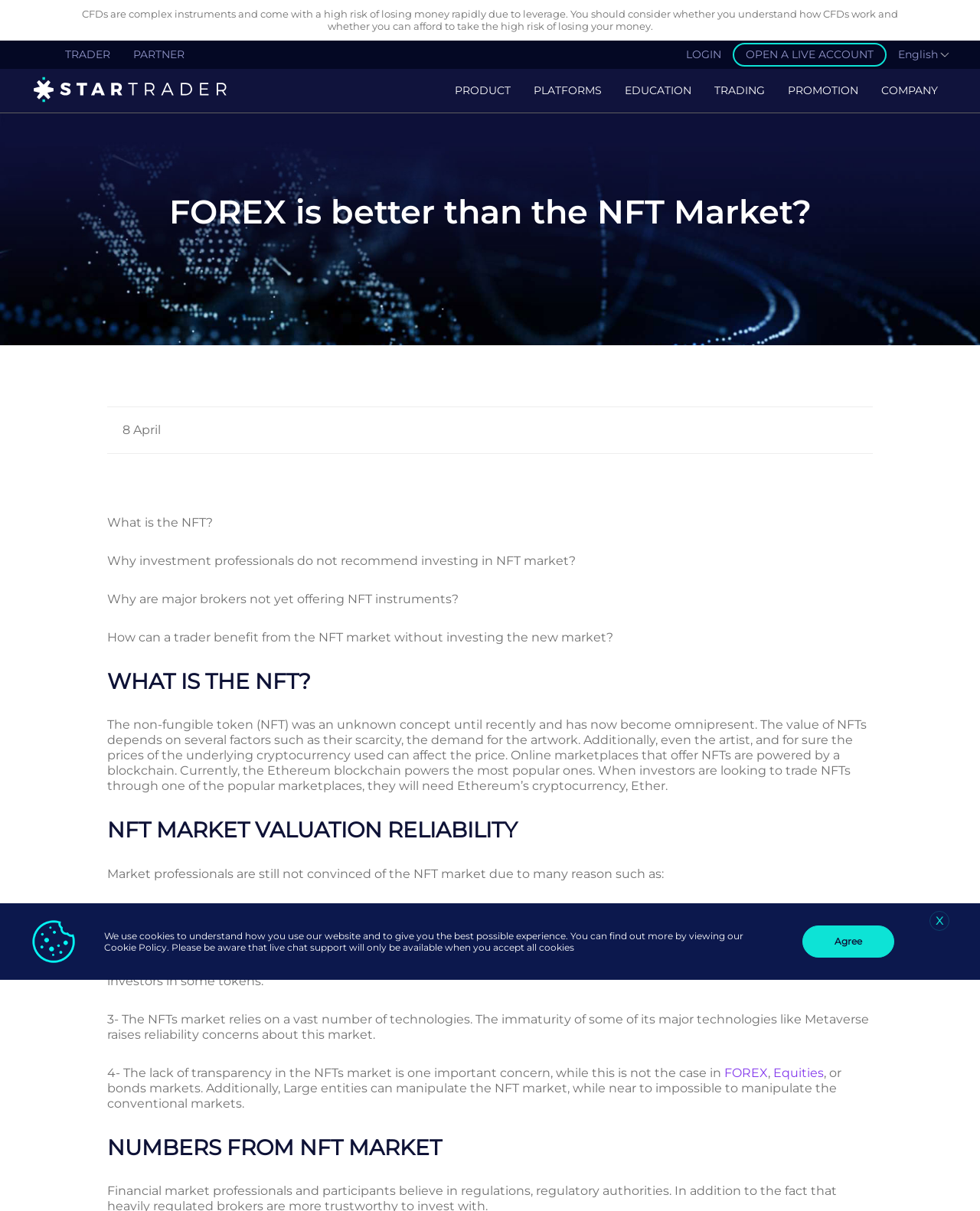Using the information in the image, could you please answer the following question in detail:
What is the language of the website?

The language of the website is English, which is indicated by the 'English' text at the top right corner of the webpage.